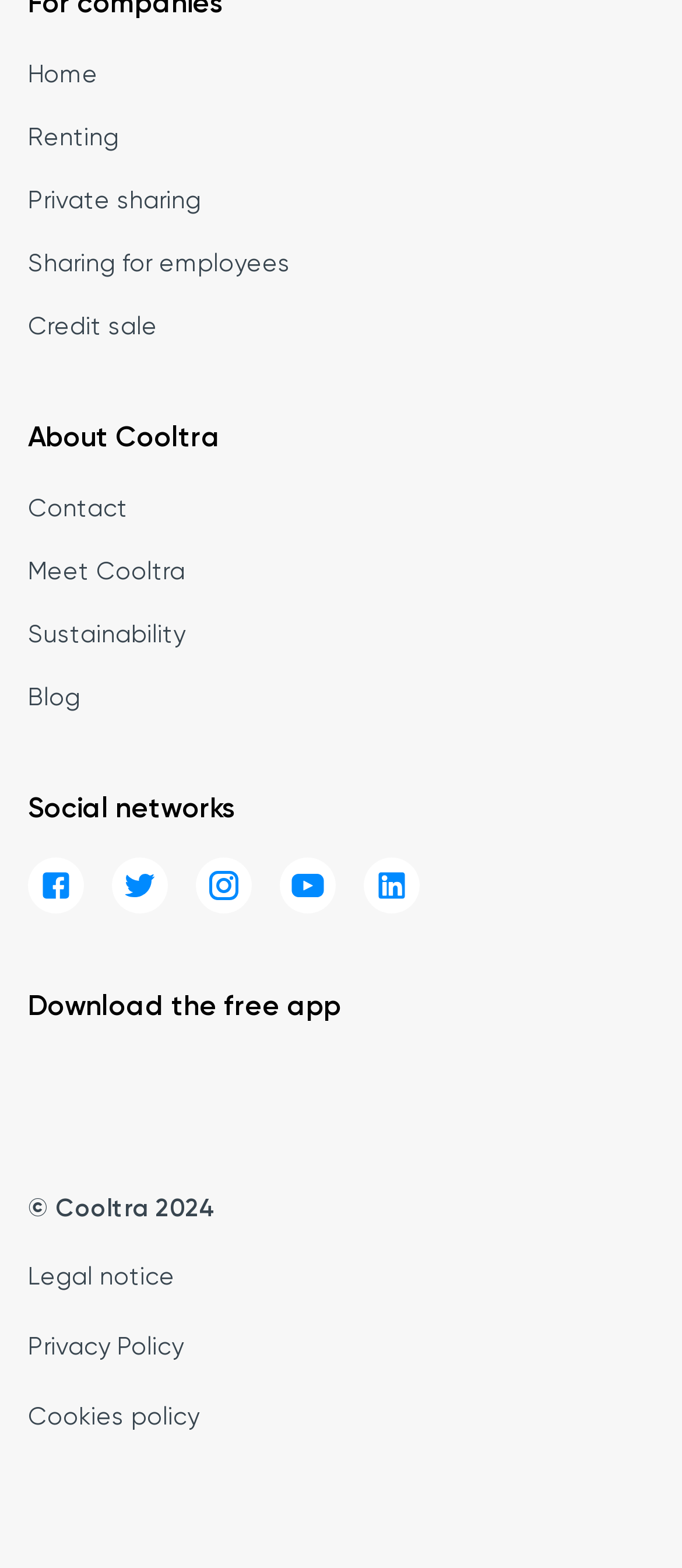Please locate the bounding box coordinates of the element that needs to be clicked to achieve the following instruction: "Visit Facebook". The coordinates should be four float numbers between 0 and 1, i.e., [left, top, right, bottom].

[0.041, 0.547, 0.123, 0.583]